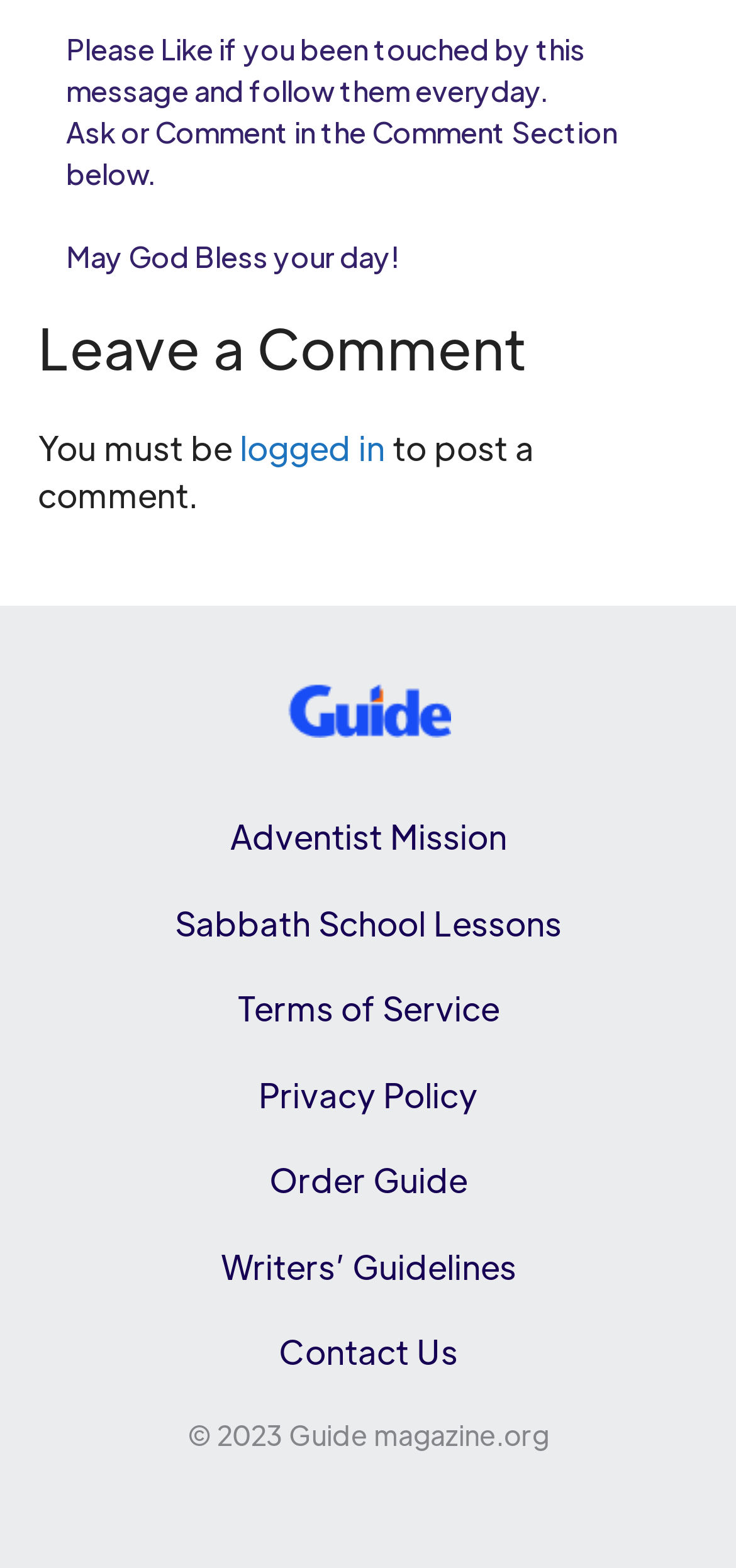Determine the bounding box coordinates of the clickable area required to perform the following instruction: "Click to log in". The coordinates should be represented as four float numbers between 0 and 1: [left, top, right, bottom].

[0.326, 0.272, 0.523, 0.298]